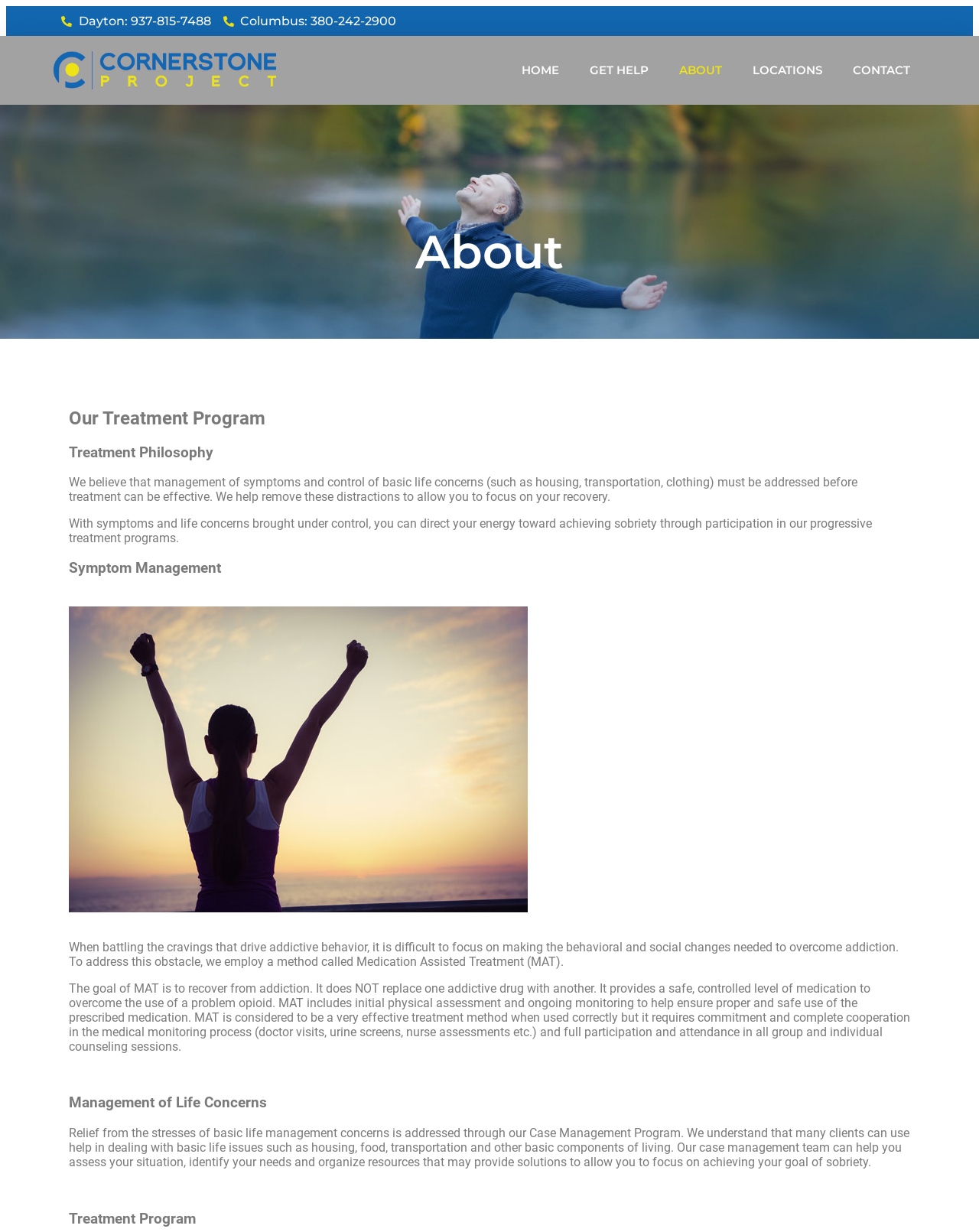Based on the visual content of the image, answer the question thoroughly: How many locations are mentioned on the webpage?

I found the number of locations mentioned on the webpage by looking at the link elements at the top of the webpage, which mention 'Dayton' and 'Columbus' as two separate locations.